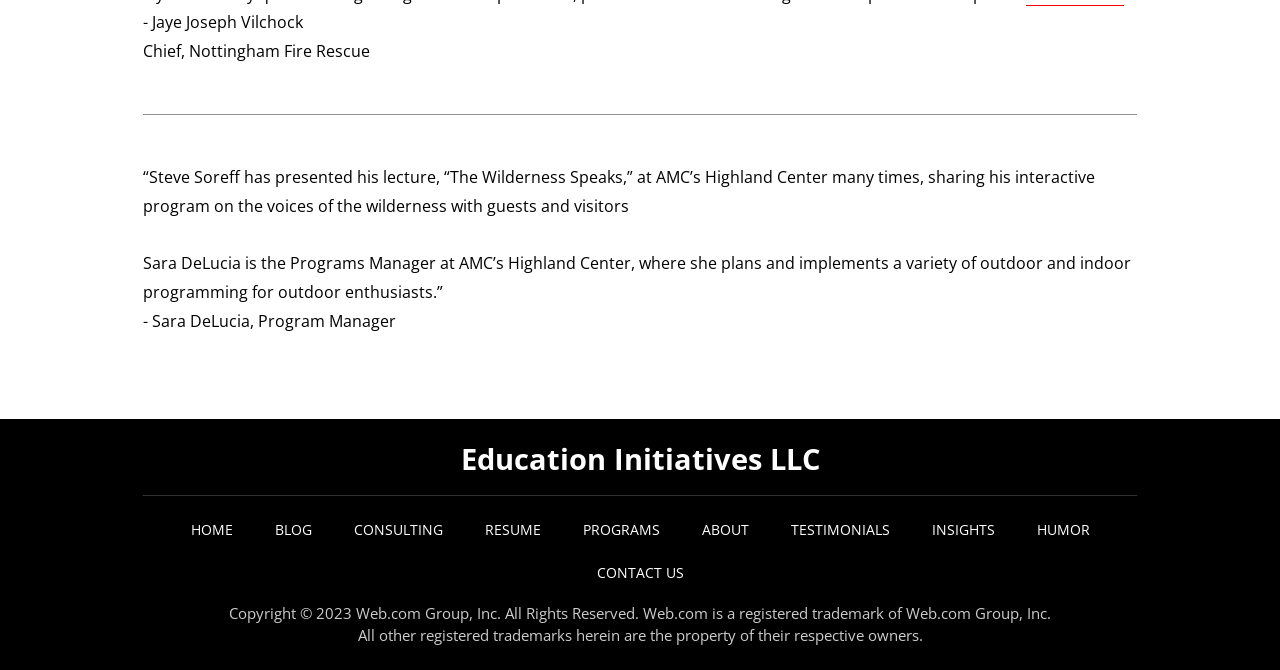What is the name of the company mentioned on the webpage?
Based on the image, answer the question with as much detail as possible.

I found the answer by looking at the heading element with the text 'Education Initiatives LLC' and the corresponding link element with the same text.